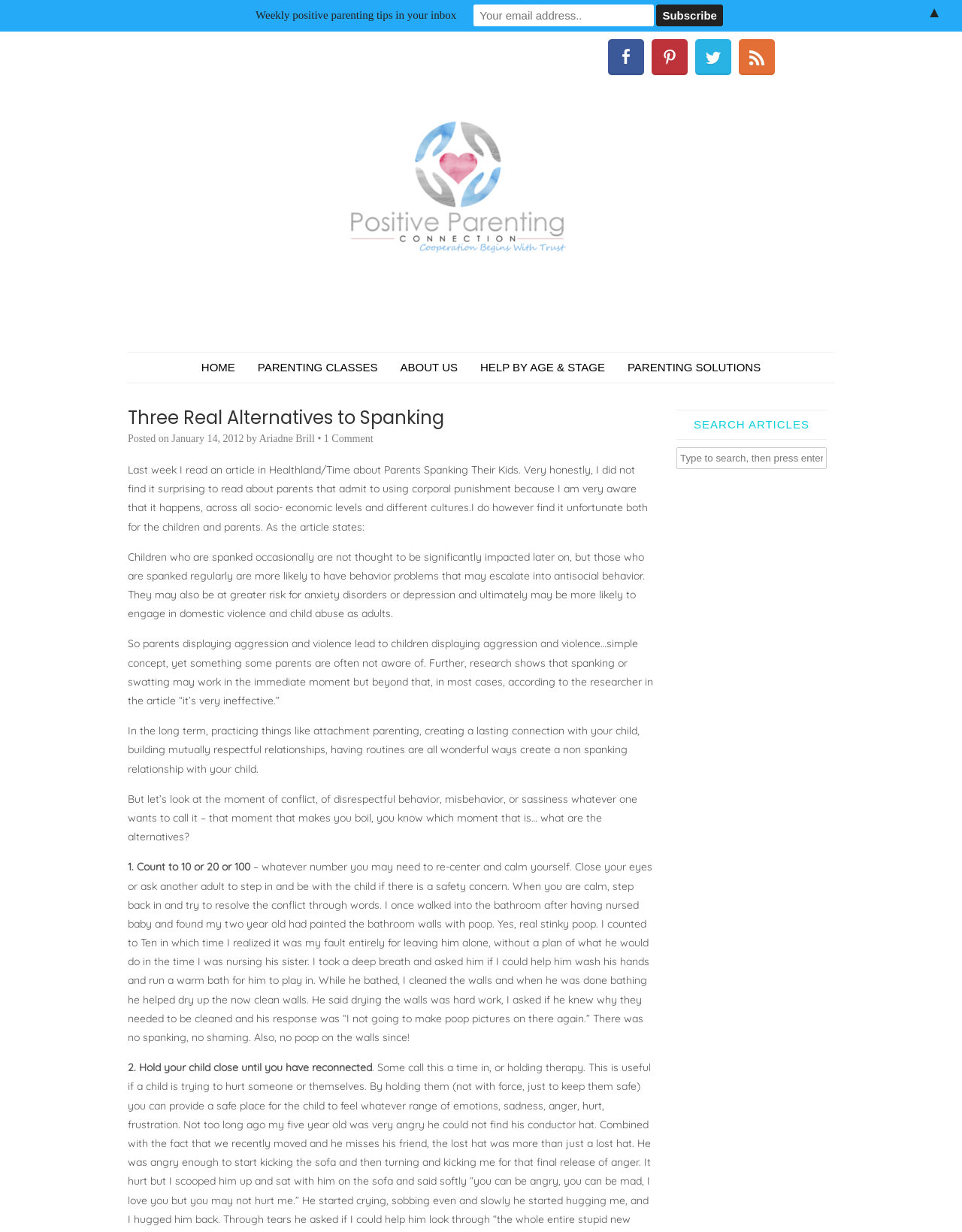Give the bounding box coordinates for the element described as: "Help by Age & Stage".

[0.488, 0.286, 0.641, 0.311]